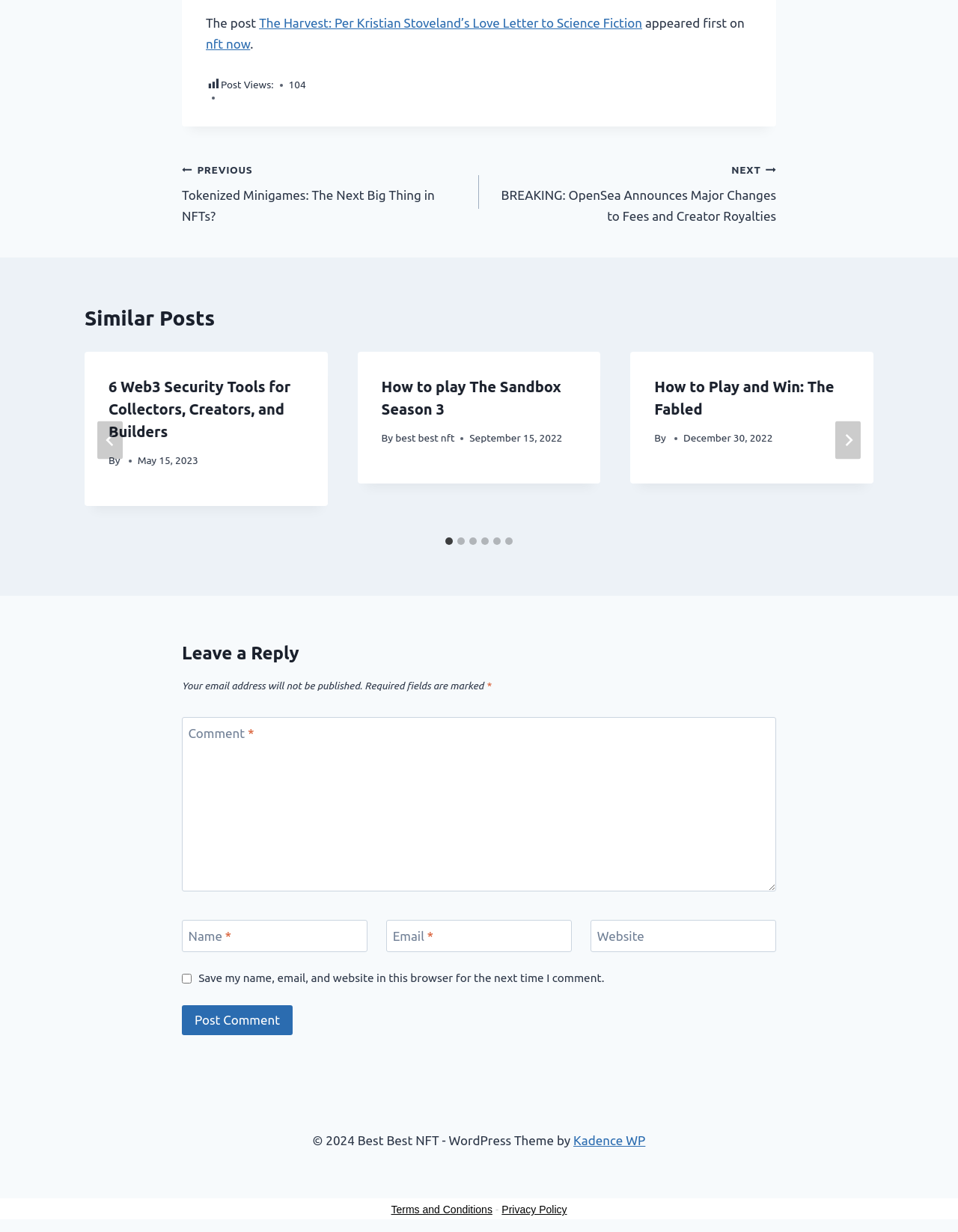What is the name of the website? Examine the screenshot and reply using just one word or a brief phrase.

nft now